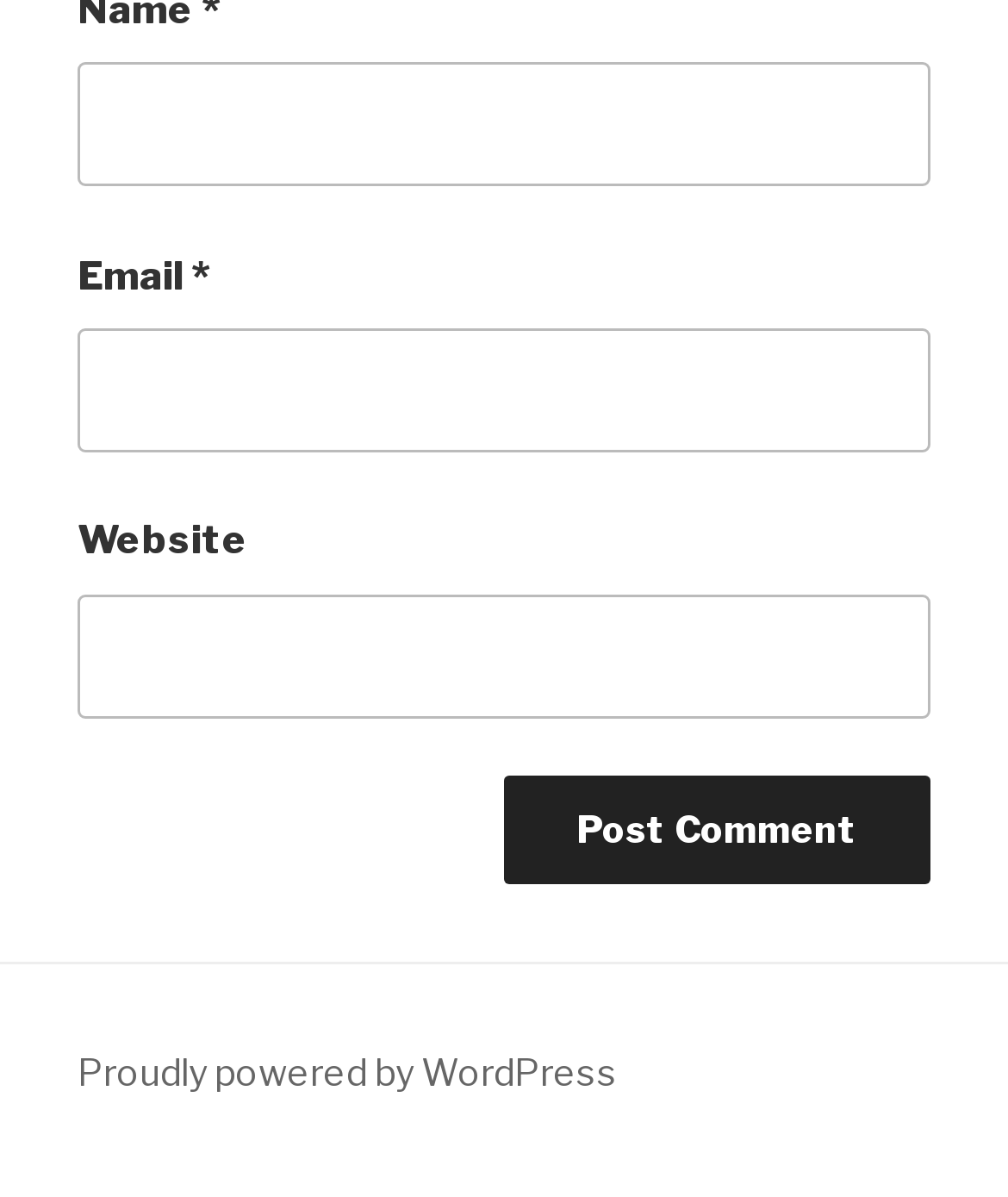What is the function of the 'Post Comment' button?
Please provide a comprehensive answer based on the visual information in the image.

The 'Post Comment' button is a prominent element on the webpage, located below the text fields. Its presence and position suggest that it is used to submit the information entered in the text fields, likely a comment or a message.